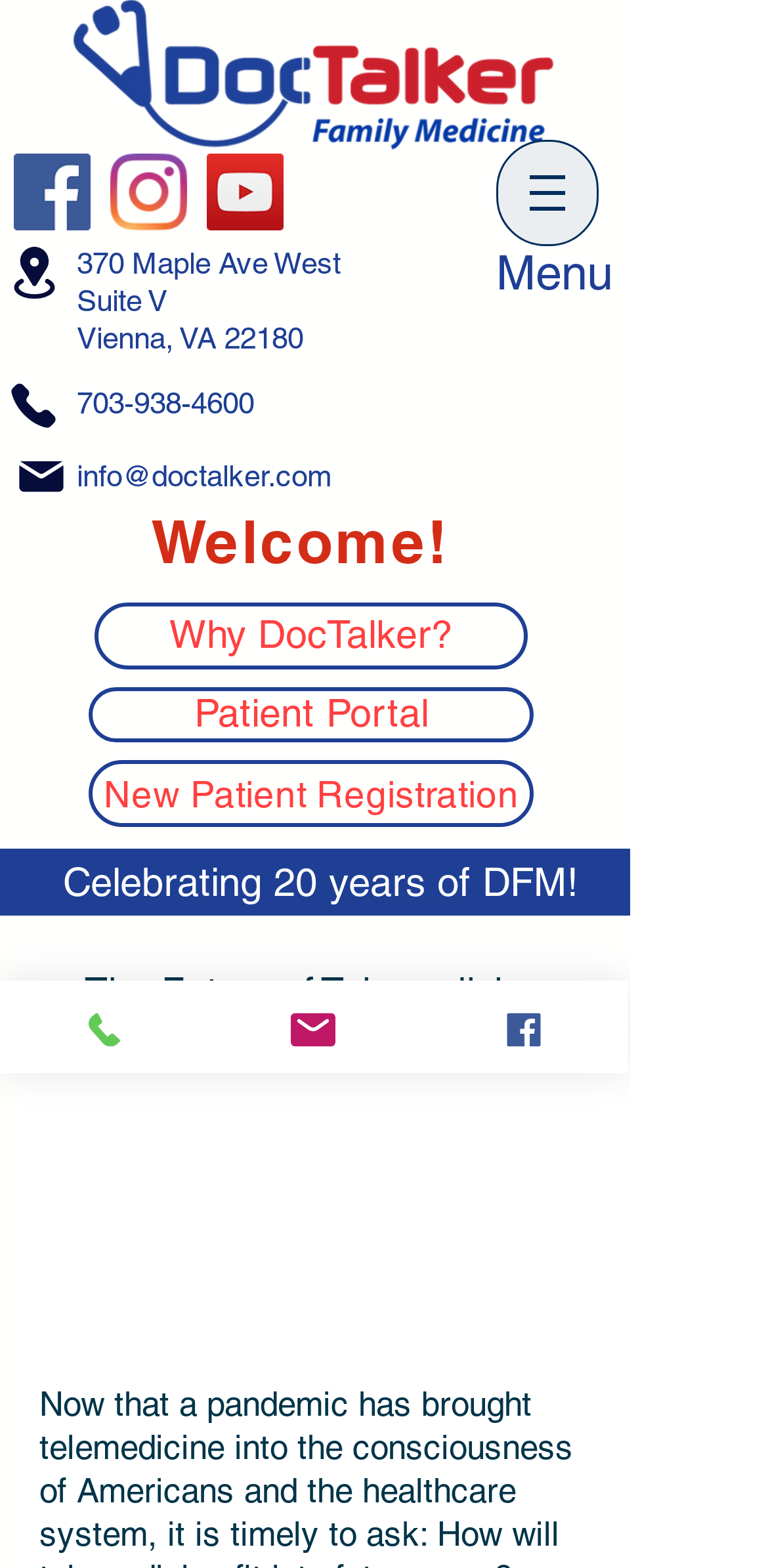Respond to the following query with just one word or a short phrase: 
How many social media links are present on the webpage?

3